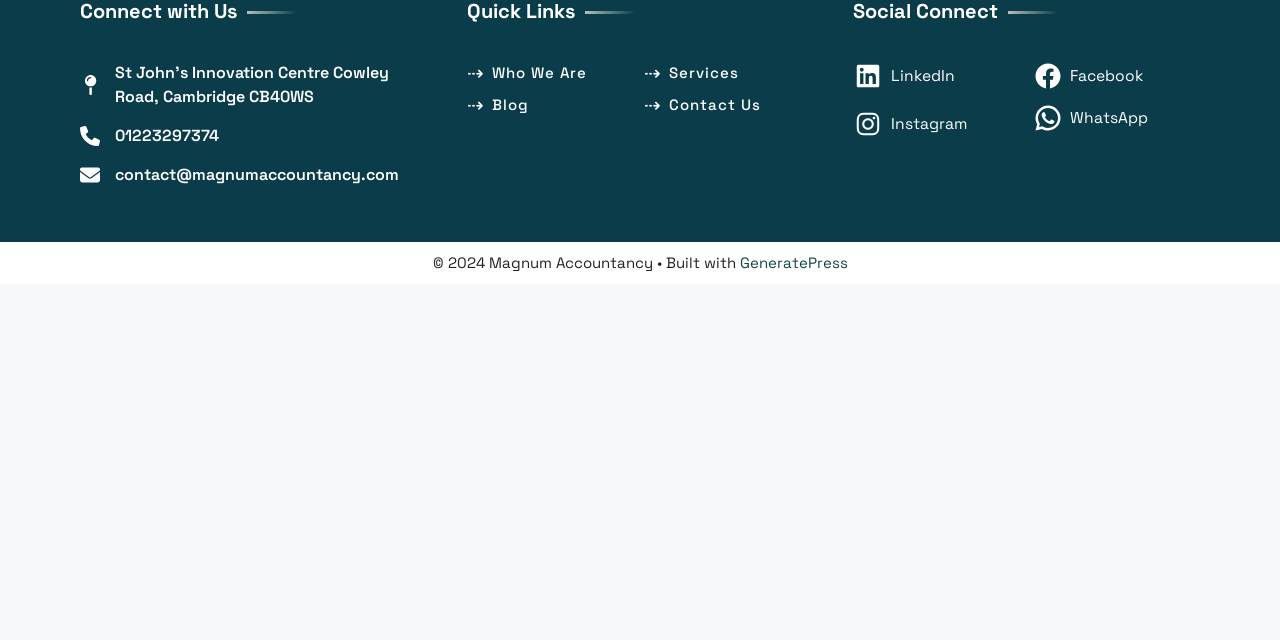Locate the bounding box of the UI element described in the following text: "Contact us".

[0.503, 0.148, 0.595, 0.177]